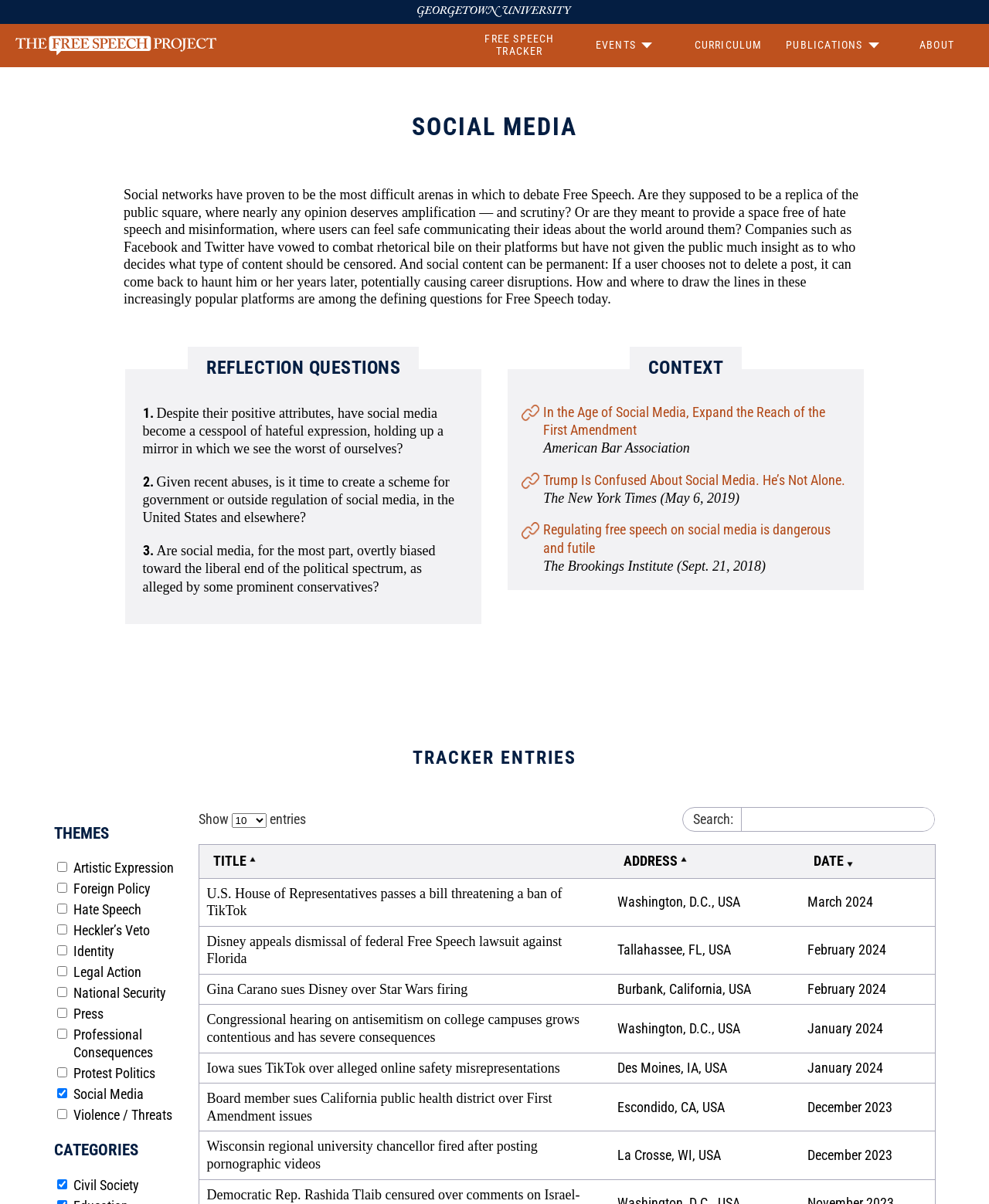Locate the bounding box coordinates of the element I should click to achieve the following instruction: "Click on the 'FREE SPEECH TRACKER' link".

[0.473, 0.021, 0.578, 0.054]